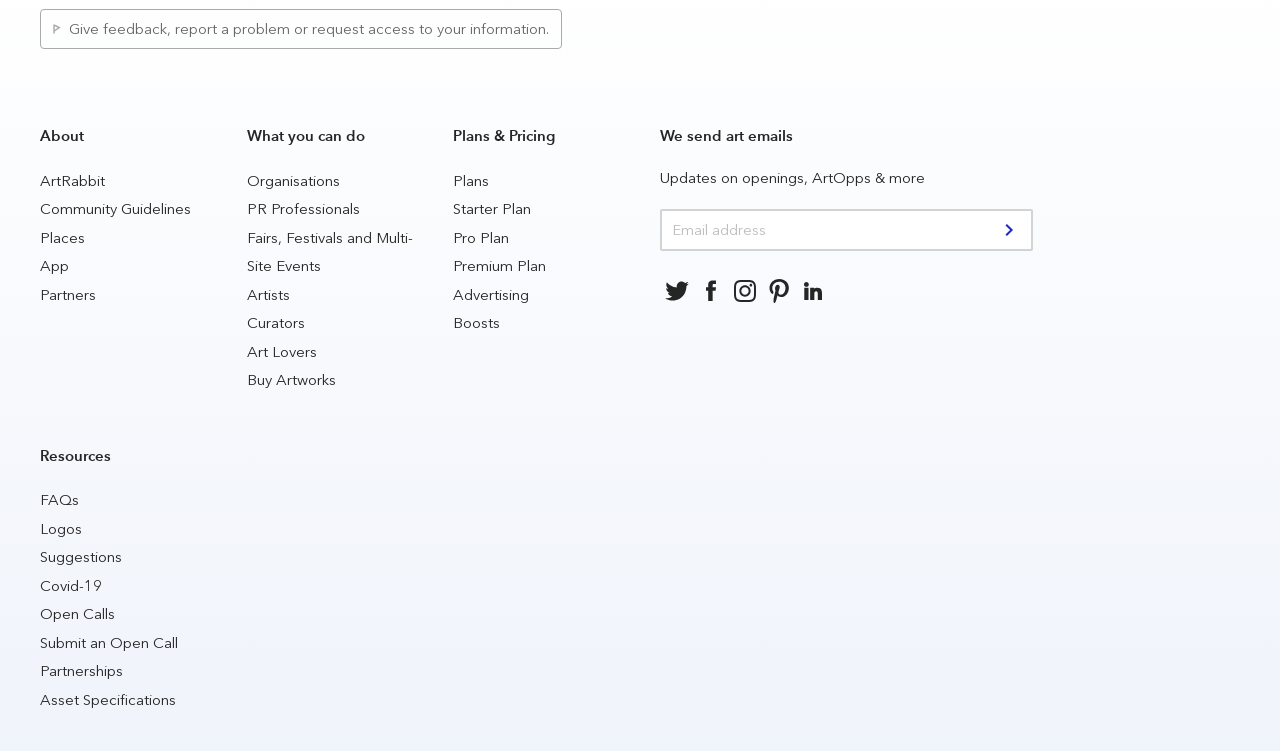Please identify the bounding box coordinates of the element on the webpage that should be clicked to follow this instruction: "Learn about the community guidelines". The bounding box coordinates should be given as four float numbers between 0 and 1, formatted as [left, top, right, bottom].

[0.031, 0.266, 0.149, 0.29]